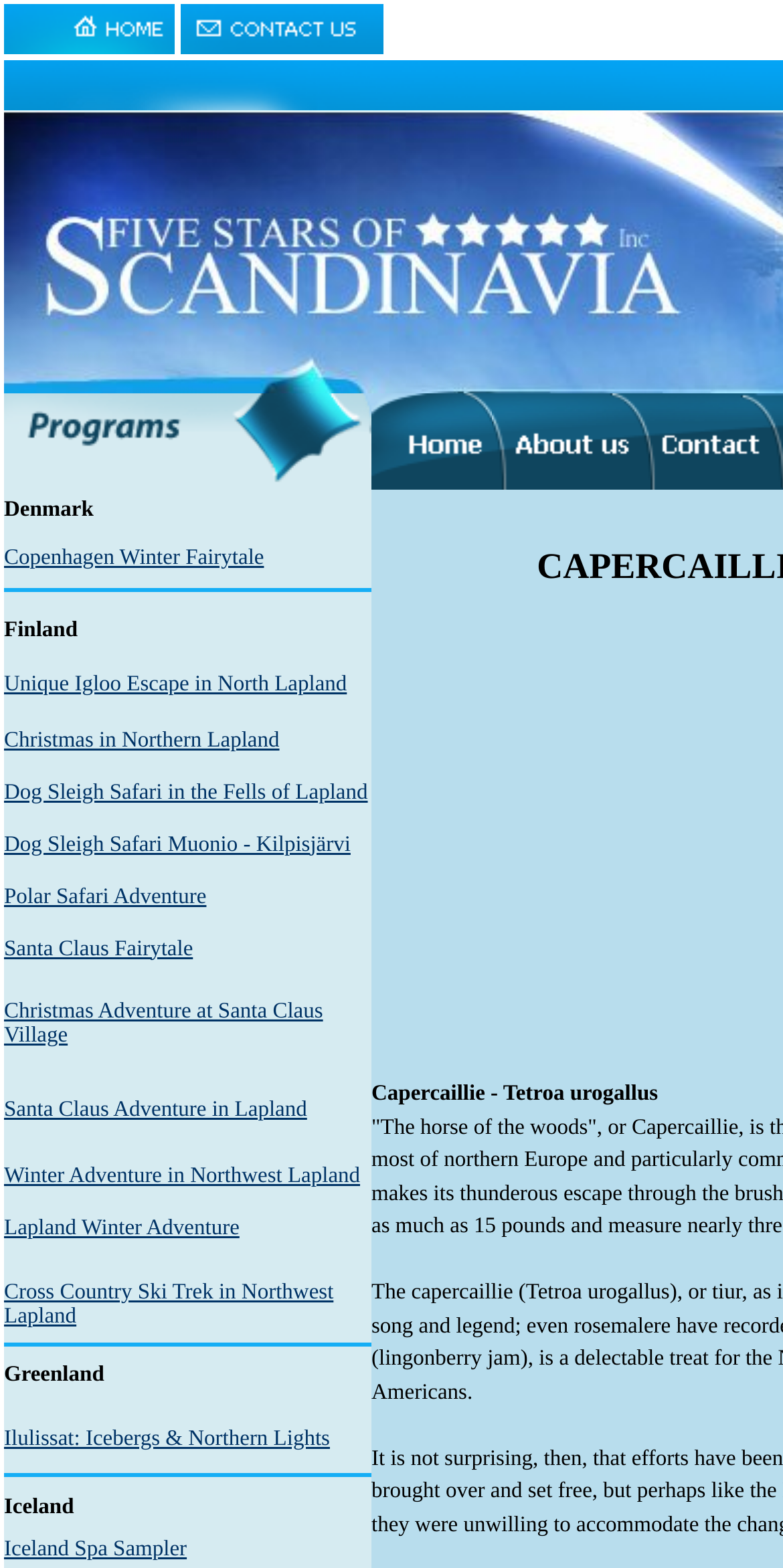Predict the bounding box coordinates of the UI element that matches this description: "Christmas in Northern Lapland". The coordinates should be in the format [left, top, right, bottom] with each value between 0 and 1.

[0.005, 0.464, 0.357, 0.479]